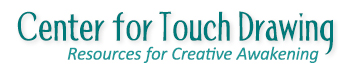Generate a descriptive account of all visible items and actions in the image.

The image features the logo of the "Center for Touch Drawing," which emphasizes the organization’s focus on creative expression through touch-based art. Beneath the main title, the tagline reads, "Resources for Creative Awakening," highlighting the center's commitment to providing tools and support for individuals seeking to explore their creativity through the practice of touch drawing. The overall design is simple yet inviting, suggesting an open space for exploration and self-discovery in art.